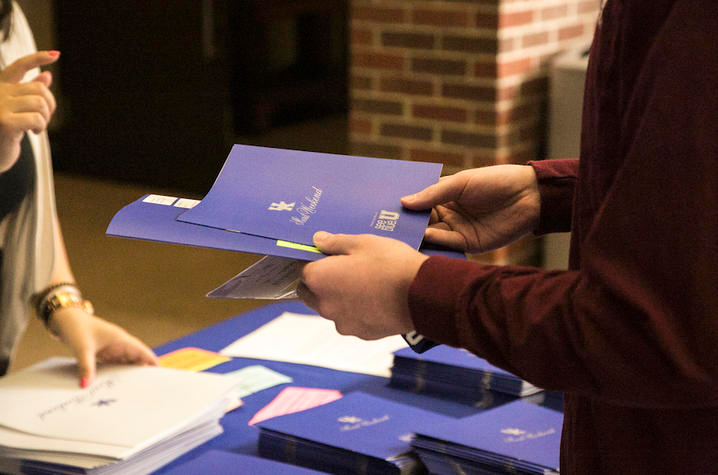Offer an in-depth caption that covers the entire scene depicted in the image.

This image captures a moment during the University of Kentucky’s Merit Weekend events, which took place across multiple weekends in March and April 2017. In the foreground, a participant is seen receiving informational materials, represented by a blue folder, from a staff member or volunteer. The focus is on the interaction at the registration table, emphasizing the welcoming environment for prospective students and their families. The background shows a glimpse of the venue, with warm tones and brick walls, contributing to the atmosphere of community and engagement. Merit Weekend aimed to provide an intimate experience for potential students, featuring opportunities for early registration, campus exploration, and personal connections with the university.